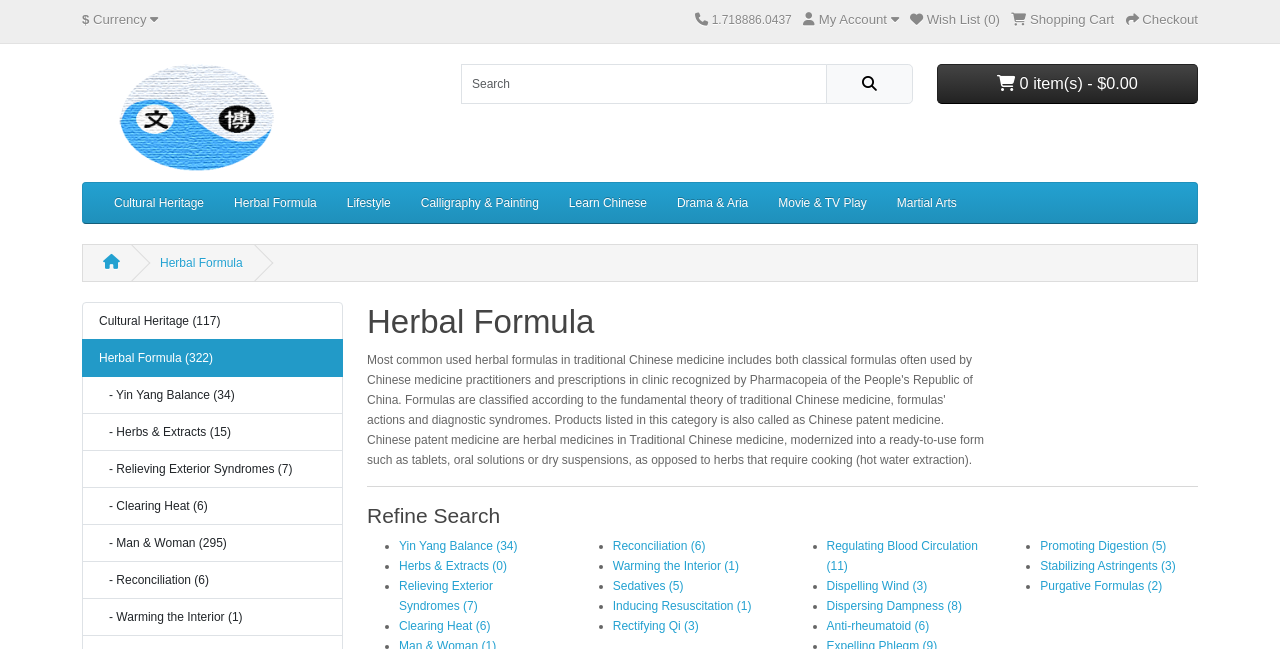What is the total cost of the items in the shopping cart?
Answer the question with a detailed explanation, including all necessary information.

I looked at the shopping cart button and saw that it says '0 item(s) - $0.00', which means the total cost is zero dollars.